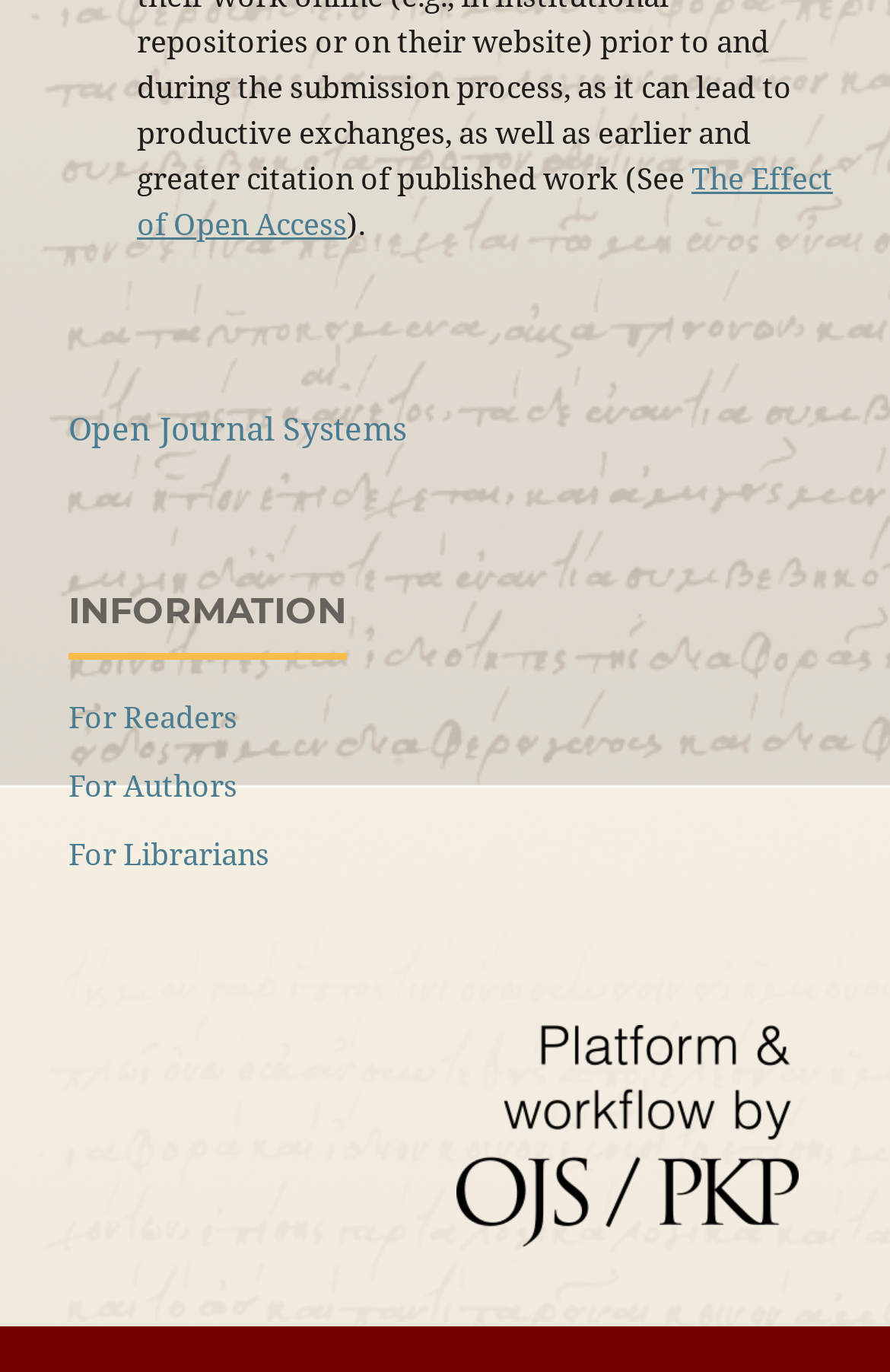From the webpage screenshot, identify the region described by The Effect of Open Access. Provide the bounding box coordinates as (top-left x, top-left y, bottom-right x, bottom-right y), with each value being a floating point number between 0 and 1.

[0.154, 0.114, 0.936, 0.177]